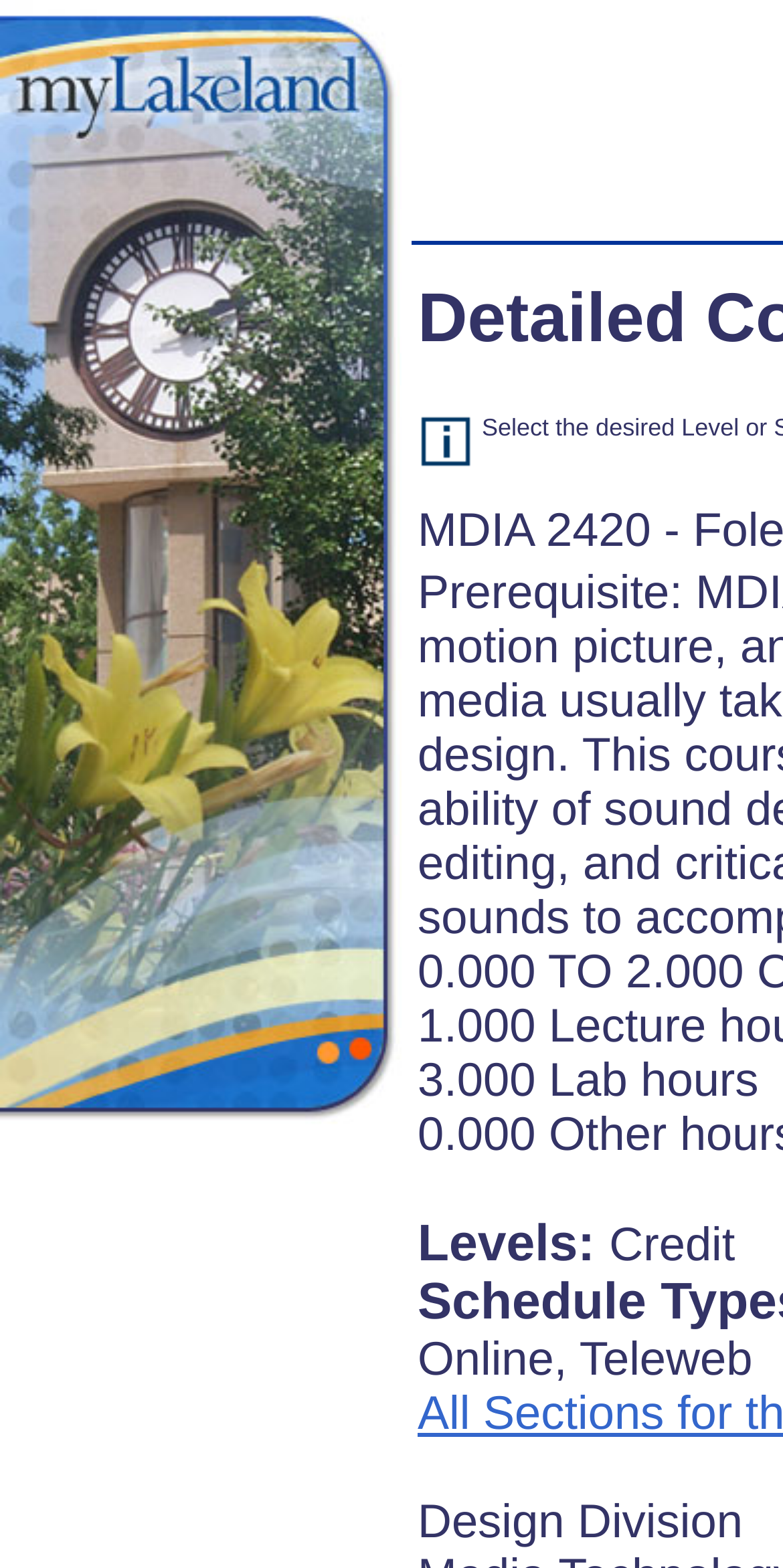Refer to the image and provide an in-depth answer to the question: 
What is the second piece of information about this course?

I found the answer by examining the StaticText elements in the gridcell element. The second piece of information is 'Levels:', which is located below the text '3.000 Lab hours'.